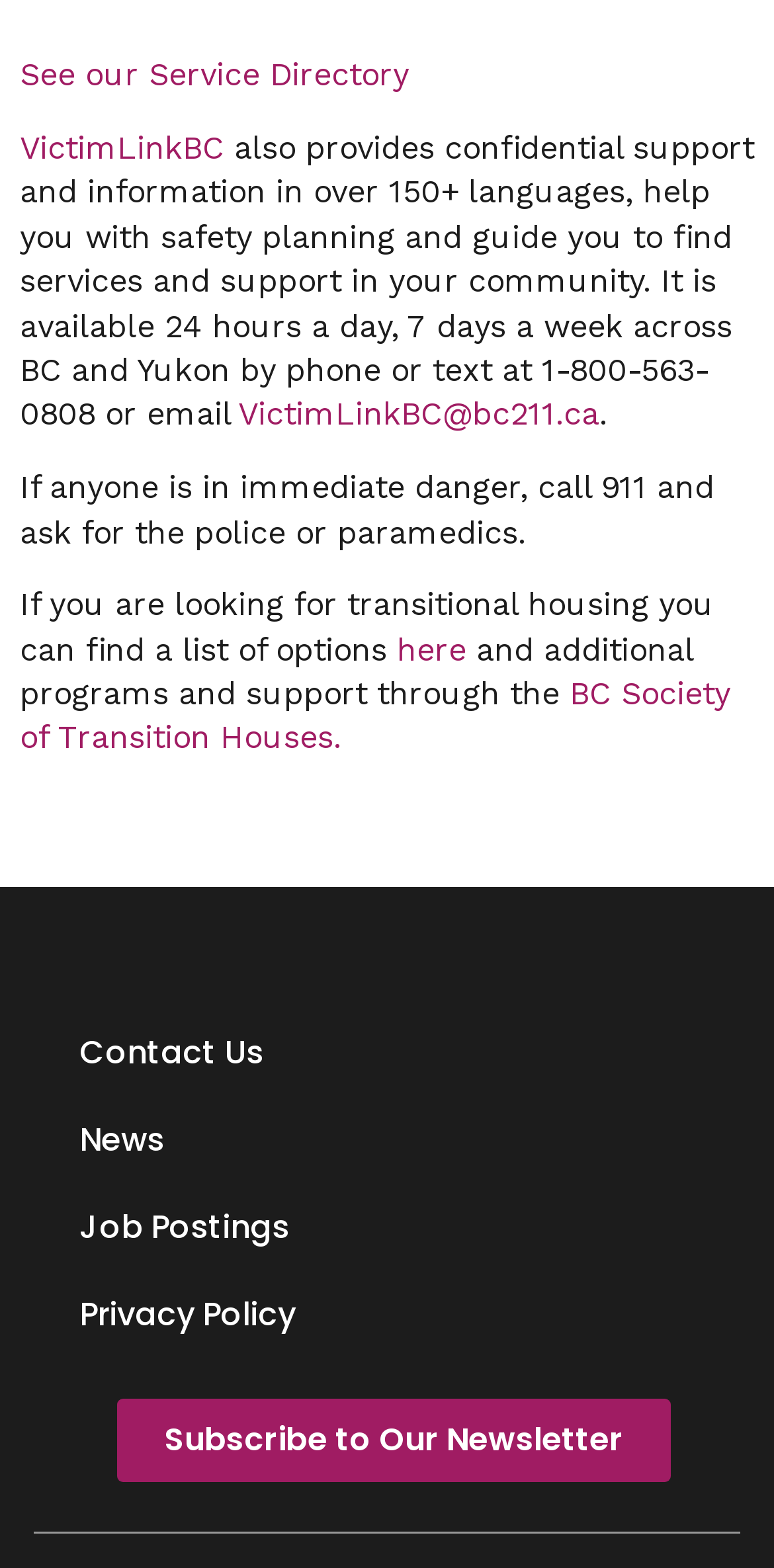Locate the bounding box coordinates of the clickable region to complete the following instruction: "Find transitional housing options."

[0.513, 0.402, 0.603, 0.426]